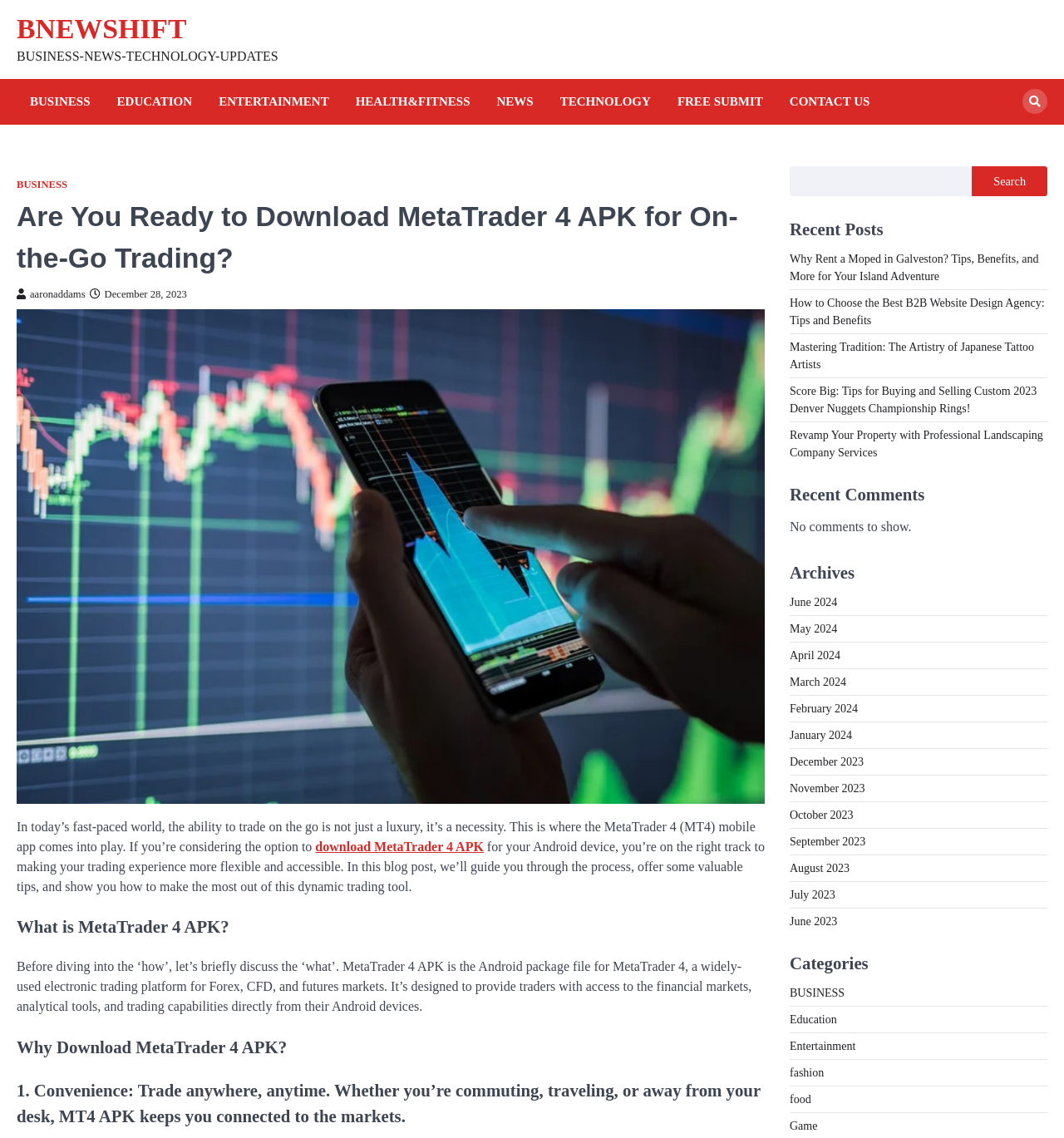Please give a succinct answer using a single word or phrase:
What type of content is available on this webpage?

Blog post